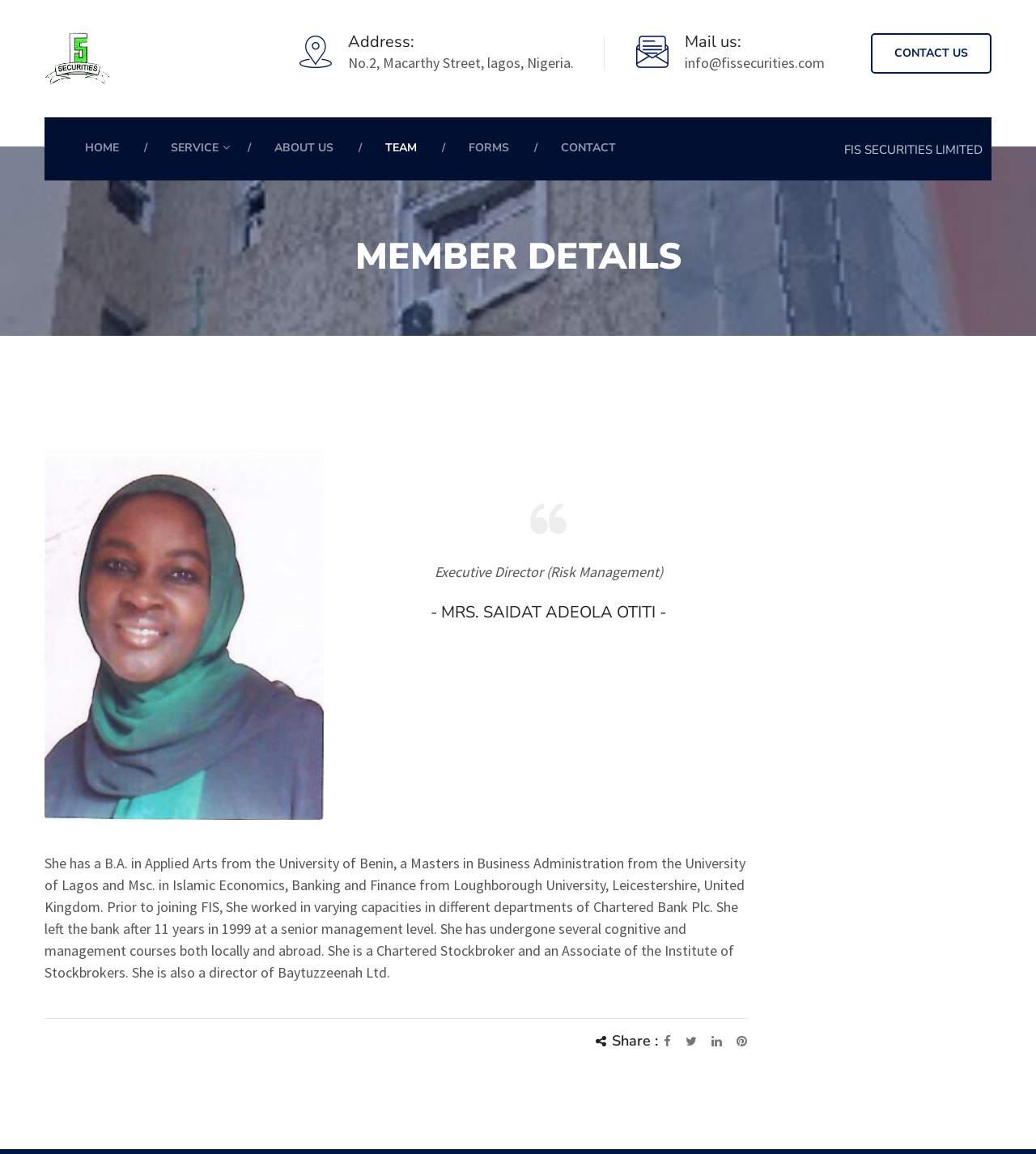Provide a brief response using a word or short phrase to this question:
What is the address of Financial Intermediary Services Limited?

No.2, Macarthy Street, Lagos, Nigeria.